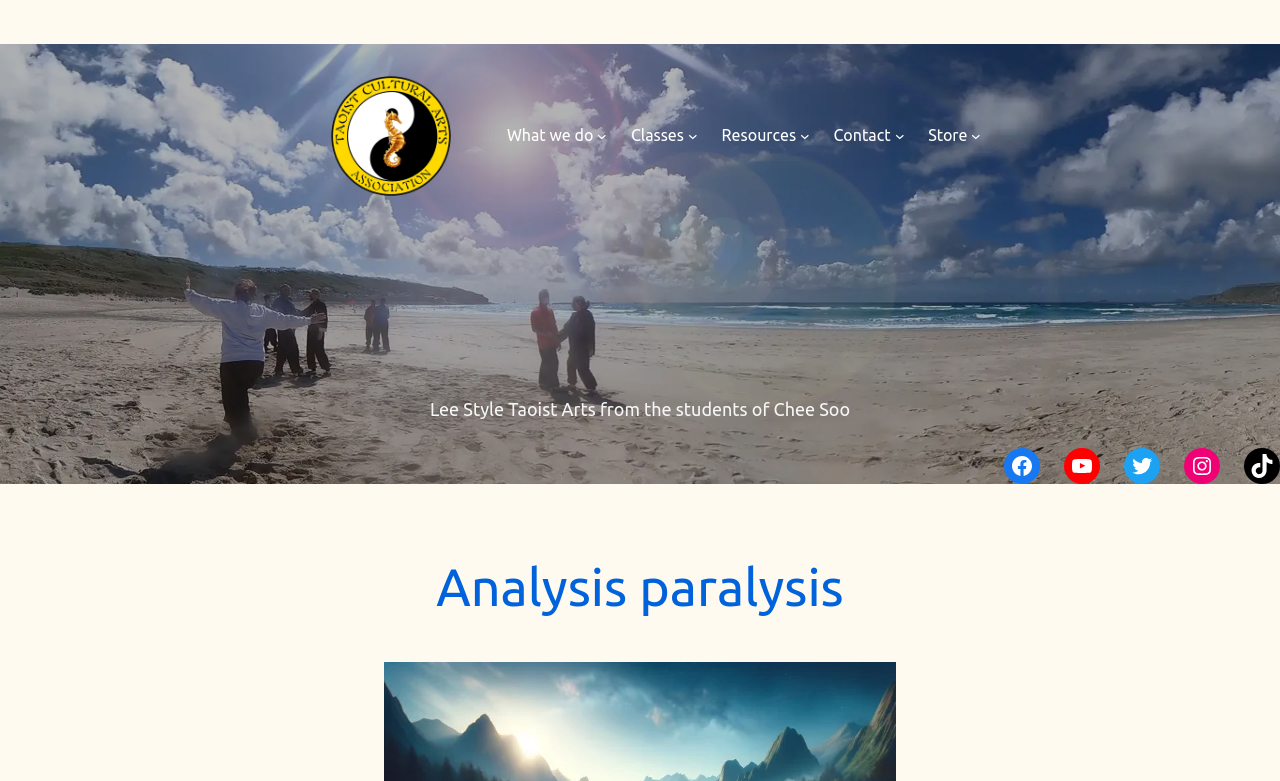Determine the bounding box coordinates of the section I need to click to execute the following instruction: "Click on the Seahorse Arts logo". Provide the coordinates as four float numbers between 0 and 1, i.e., [left, top, right, bottom].

[0.259, 0.097, 0.352, 0.25]